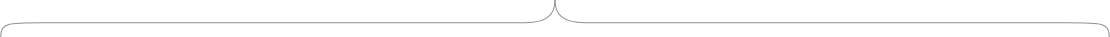Paint a vivid picture of the image with your description.

The image titled "Group 2" appears in a context discussing critical contemporary issues such as artificial intelligence and its implications on human rights in Canada. The accompanying article emphasizes the need for effective AI legislation and its potential to create a more equitable environment for businesses committed to ethical practices. This discussion is part of a broader narrative where the author, Maroussia Lévesque, is highlighted for her contributions in the realms of law and technology, specifically regarding Indigenous protocols and AI. The image likely serves as a visual component to reinforce these themes, contributing to the dialogue on safeguarding human rights amid technological advancements.